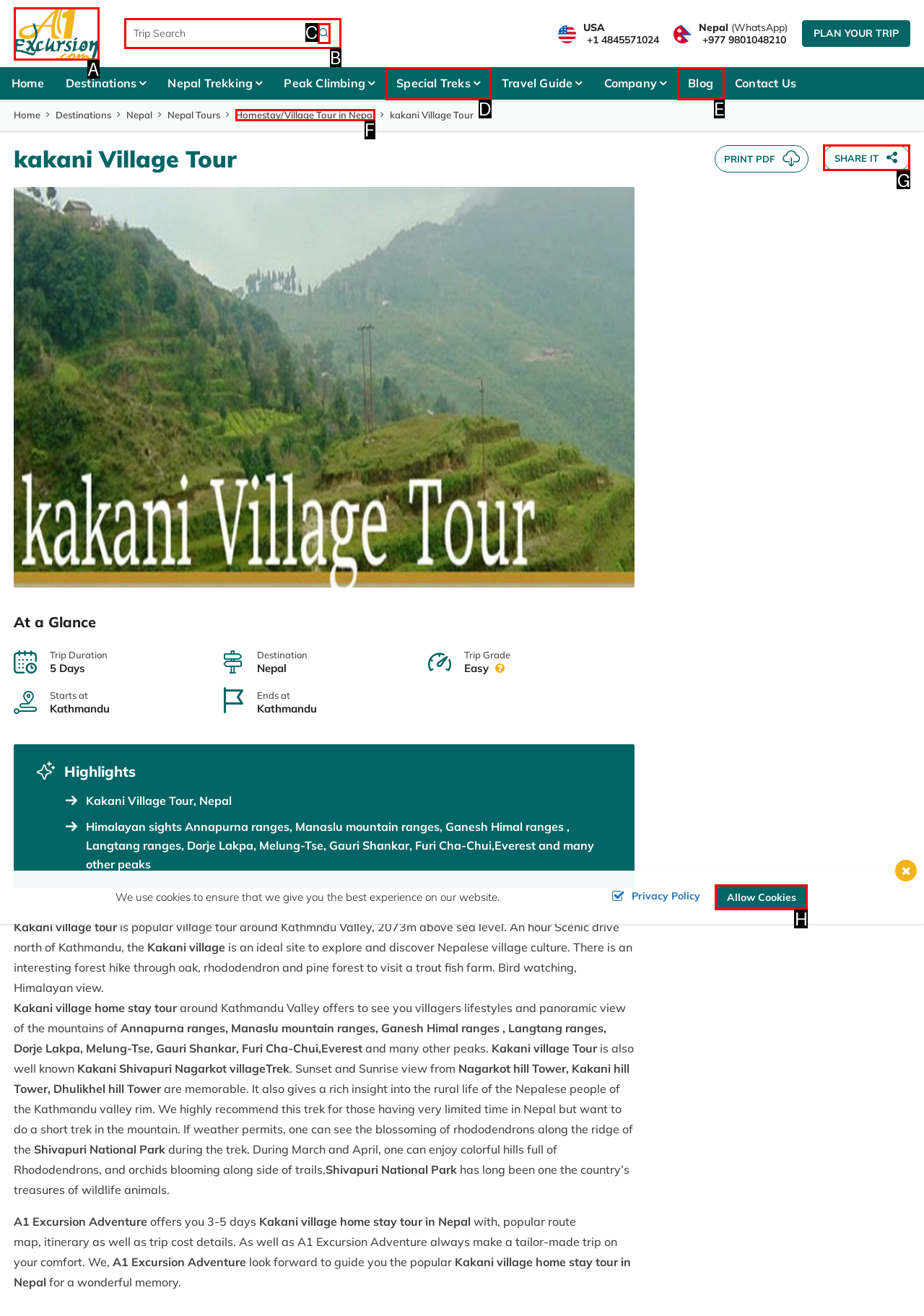Select the appropriate letter to fulfill the given instruction: Share the trip details
Provide the letter of the correct option directly.

G